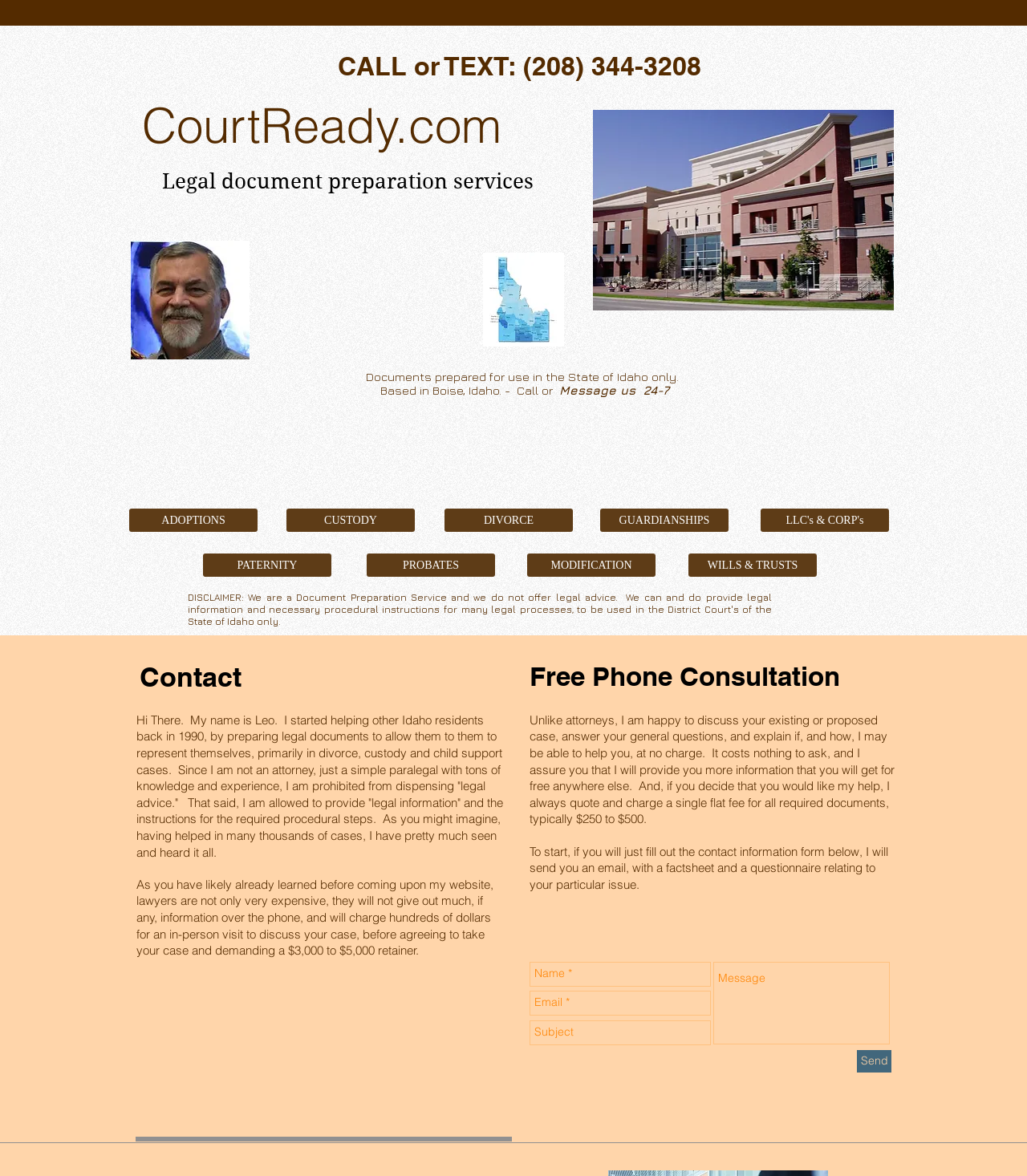Determine the bounding box coordinates of the region I should click to achieve the following instruction: "Click Send". Ensure the bounding box coordinates are four float numbers between 0 and 1, i.e., [left, top, right, bottom].

[0.834, 0.893, 0.868, 0.912]